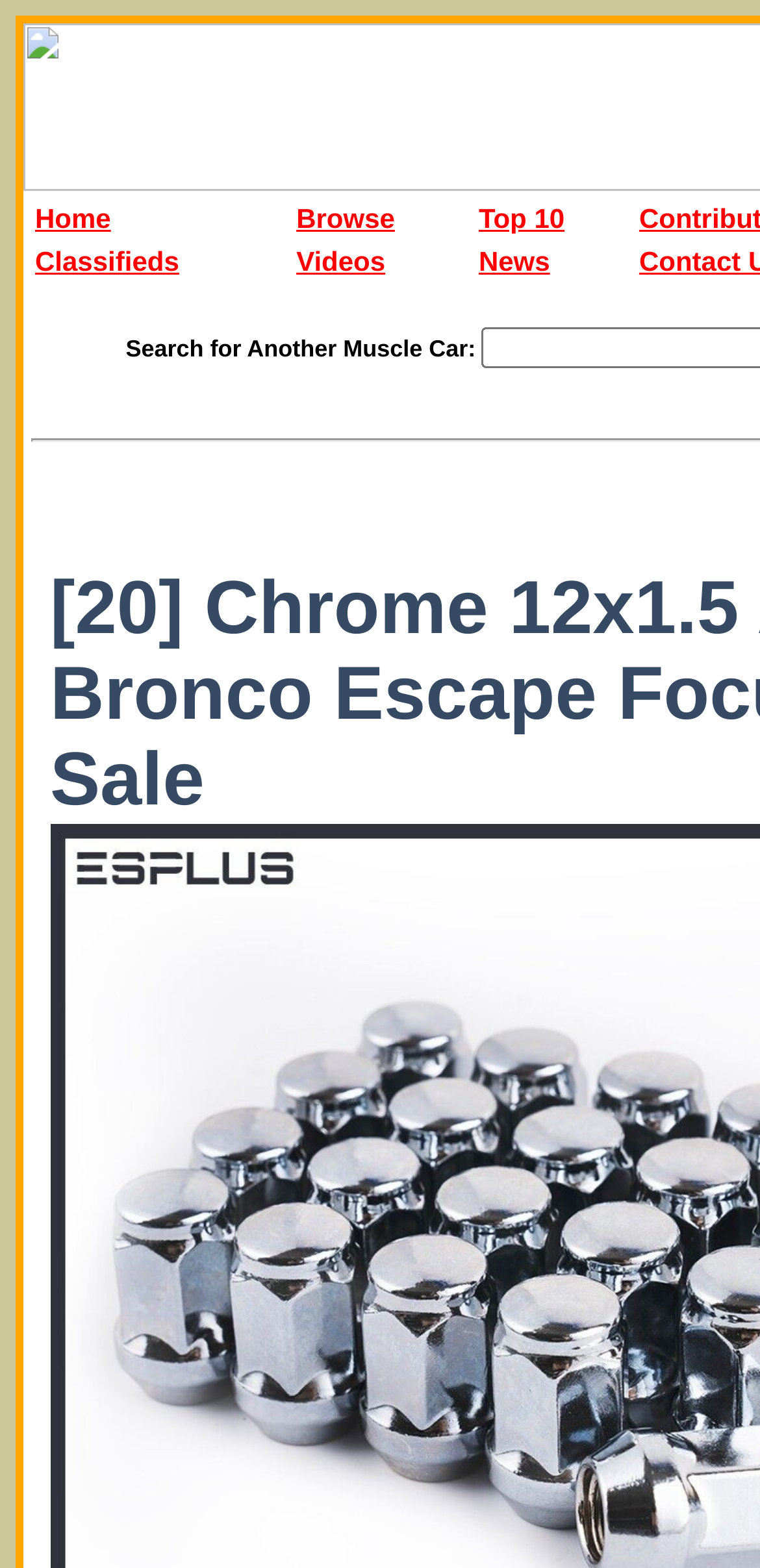What type of website is this?
Based on the image, answer the question with as much detail as possible.

Based on the layout and content of the webpage, it appears to be a website for buying and selling cars, with links to different sections such as 'Browse', 'Classifieds', and 'Videos'.